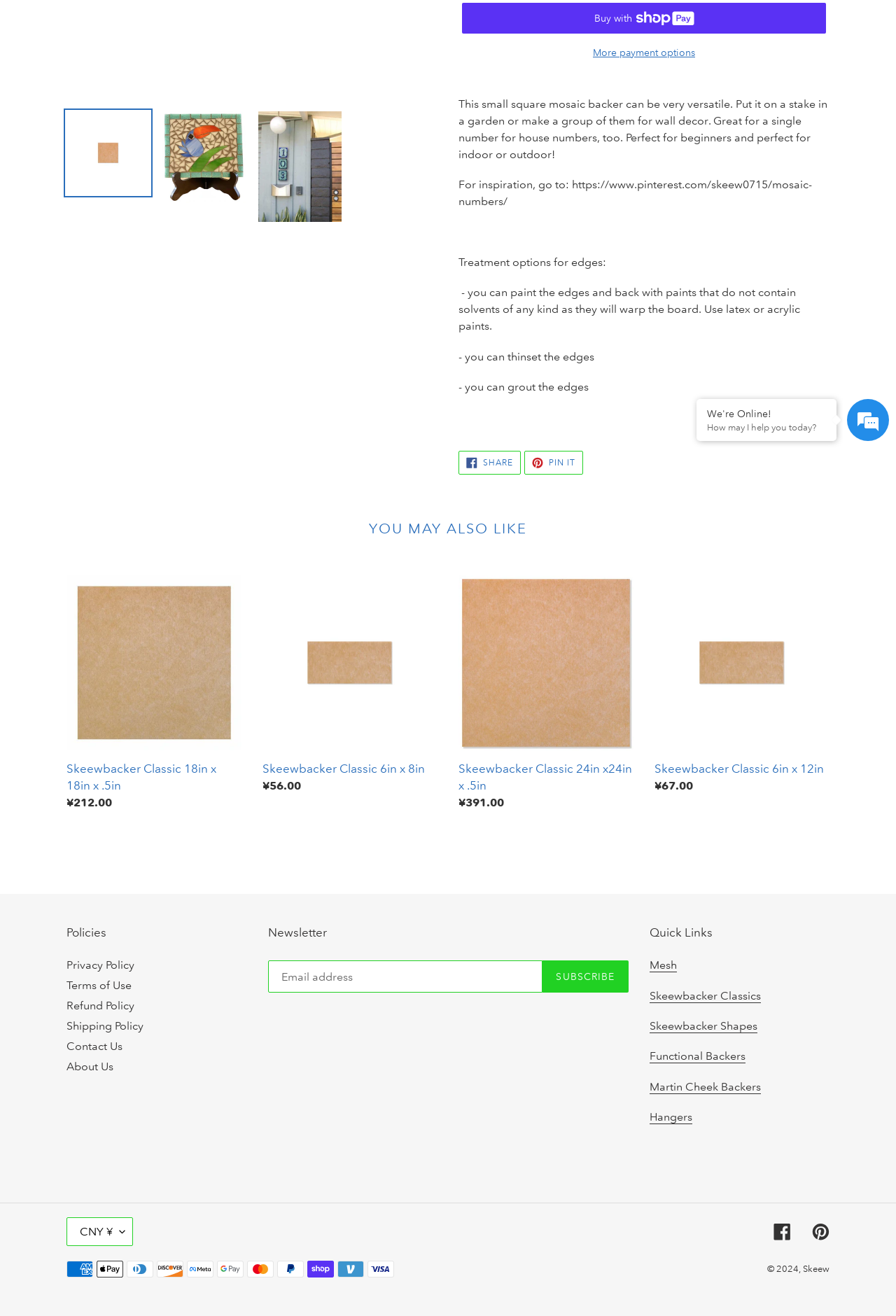Locate the bounding box coordinates for the element described below: "Skeewbacker Classic 6in x 12in". The coordinates must be four float values between 0 and 1, formatted as [left, top, right, bottom].

[0.73, 0.437, 0.926, 0.608]